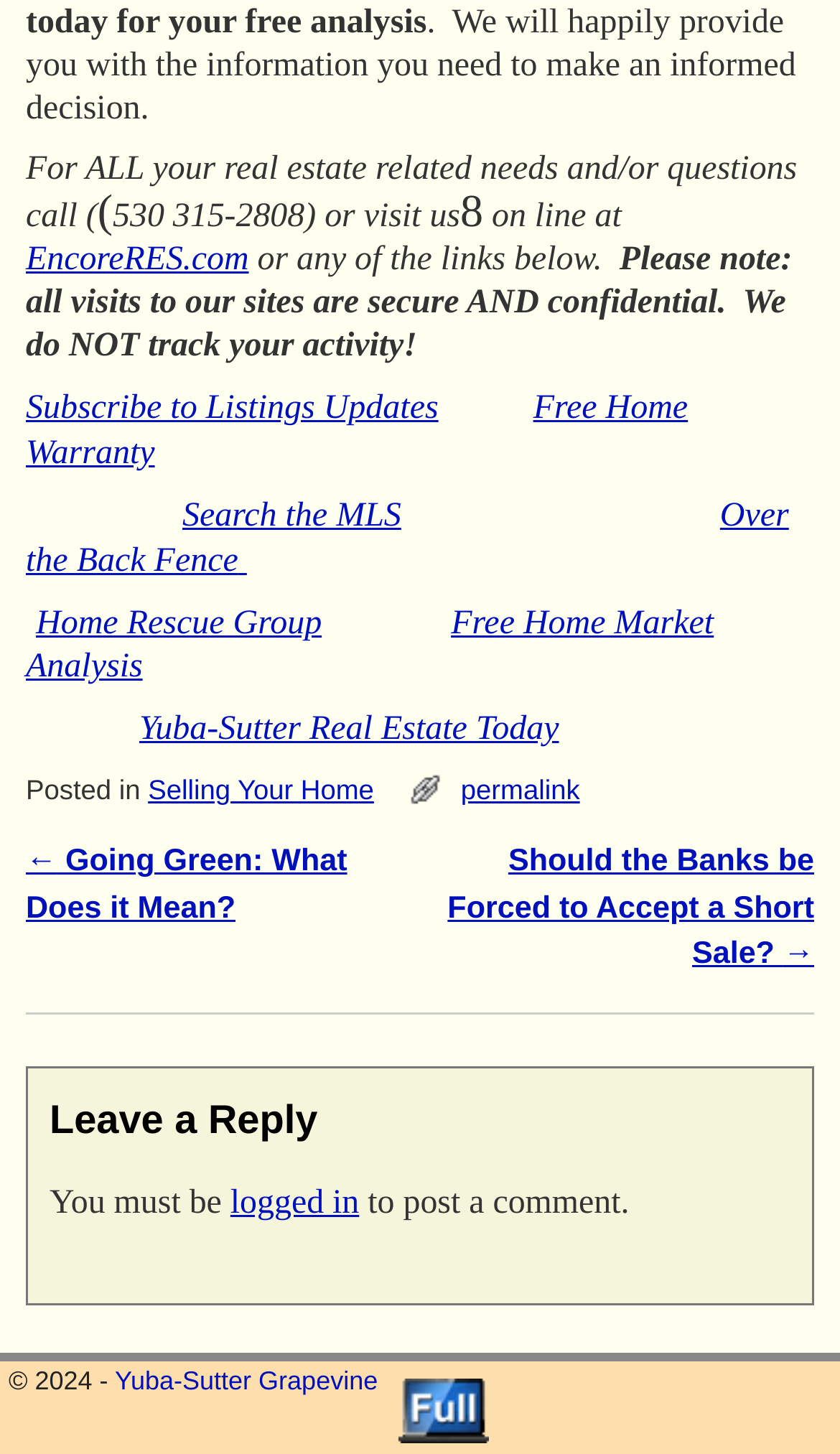Answer this question in one word or a short phrase: What is the copyright year of the webpage?

2024